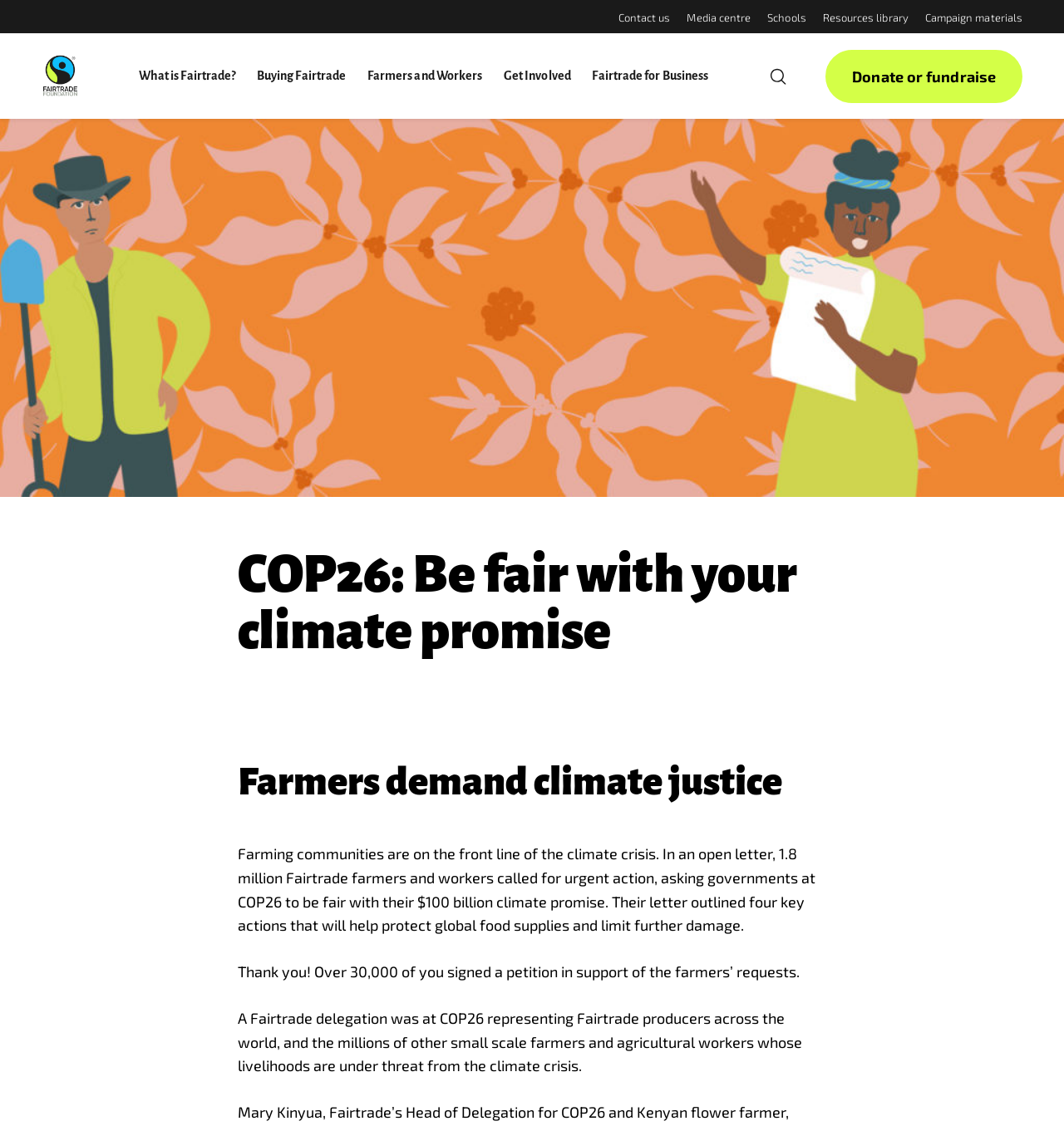How many links are in the top navigation bar?
Using the information from the image, give a concise answer in one word or a short phrase.

6